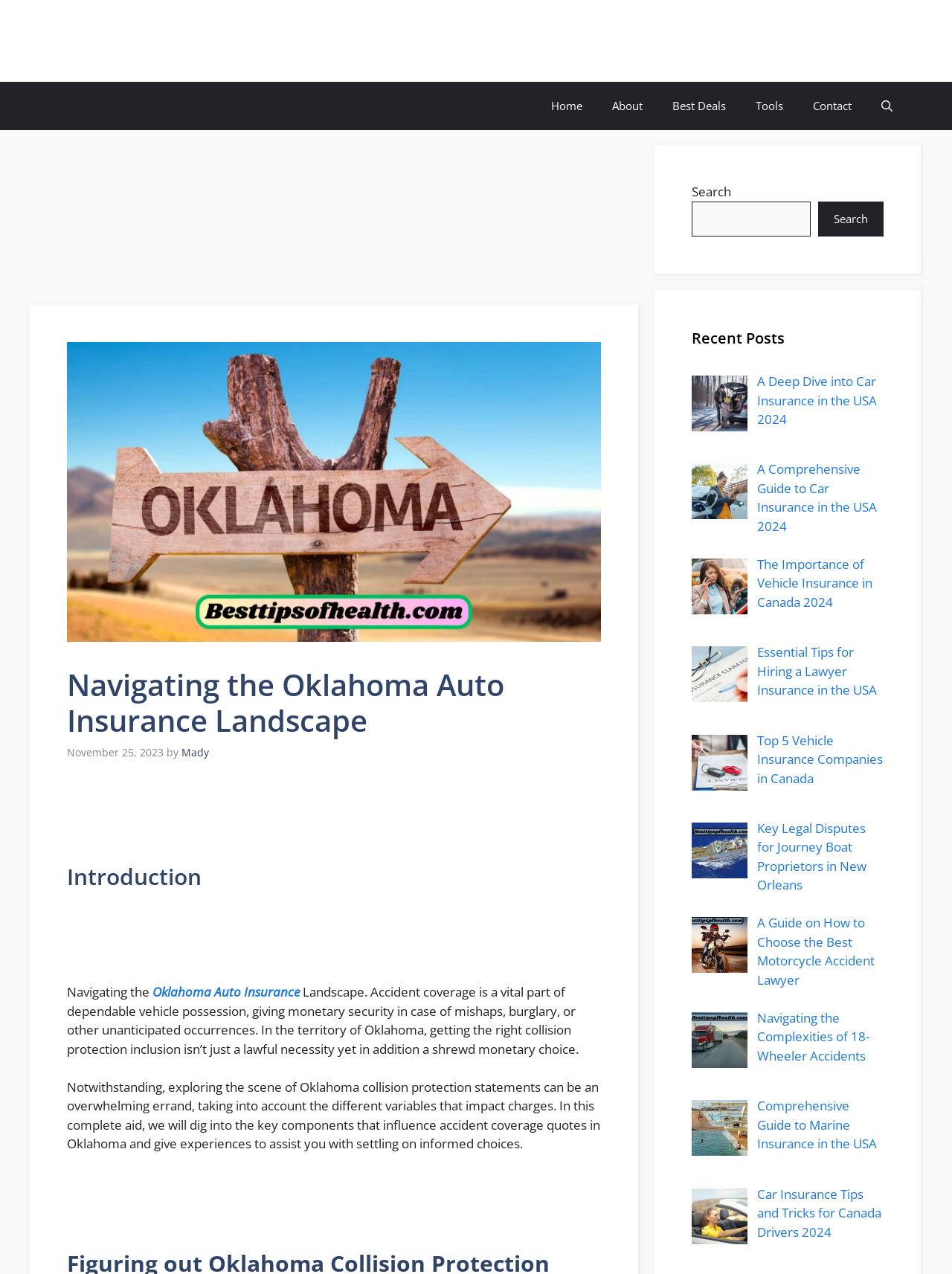Illustrate the webpage thoroughly, mentioning all important details.

The webpage is about navigating the Oklahoma auto insurance landscape. At the top, there is a banner with a link to "The Best Tips Of Health" on the left side. Below the banner, there is a primary navigation menu with links to "Home", "About", "Best Deals", "Tools", and "Contact" from left to right, followed by an "Open search" button on the right side.

On the left side of the page, there is an image related to Oklahoma auto insurance landscape, accompanied by a heading that reads "Navigating the Oklahoma Auto Insurance Landscape" and a time stamp indicating the publication date, November 25, 2023. The author of the article is Mady.

The main content of the page is divided into sections. The first section is an introduction to Oklahoma auto insurance, explaining the importance of accident coverage and the challenges of navigating the insurance landscape in Oklahoma. The text is accompanied by several advertisements in the form of iframes.

Below the introduction, there are several sections of recent posts, each with a link to a related article and an accompanying image. The articles are about various topics related to car insurance, including guides to car insurance in the USA and Canada, tips for hiring a lawyer, and complexities of 18-wheeler accidents.

On the right side of the page, there is a complementary section with a search box and a heading that reads "Recent Posts". The search box allows users to search for specific topics.